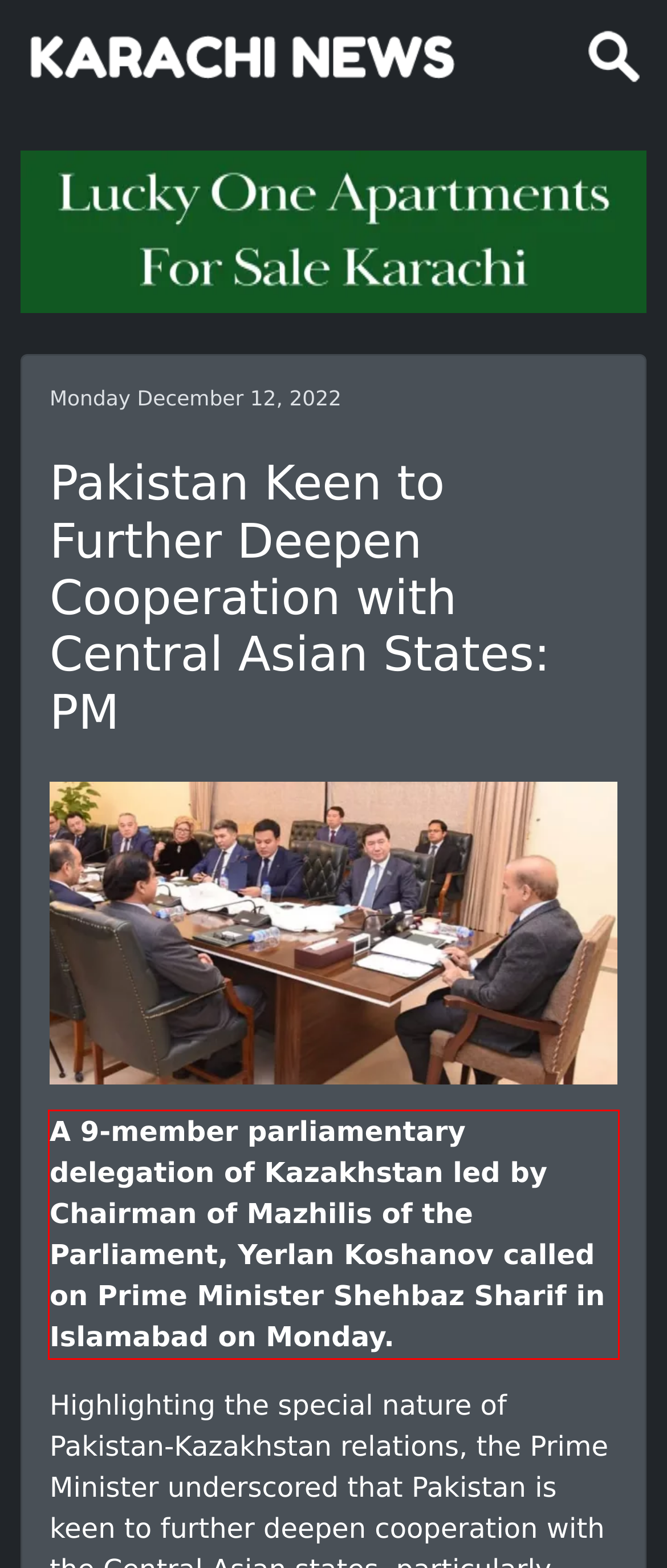Examine the screenshot of the webpage, locate the red bounding box, and perform OCR to extract the text contained within it.

A 9-member parliamentary delegation of Kazakhstan led by Chairman of Mazhilis of the Parliament, Yerlan Koshanov called on Prime Minister Shehbaz Sharif in Islamabad on Monday.